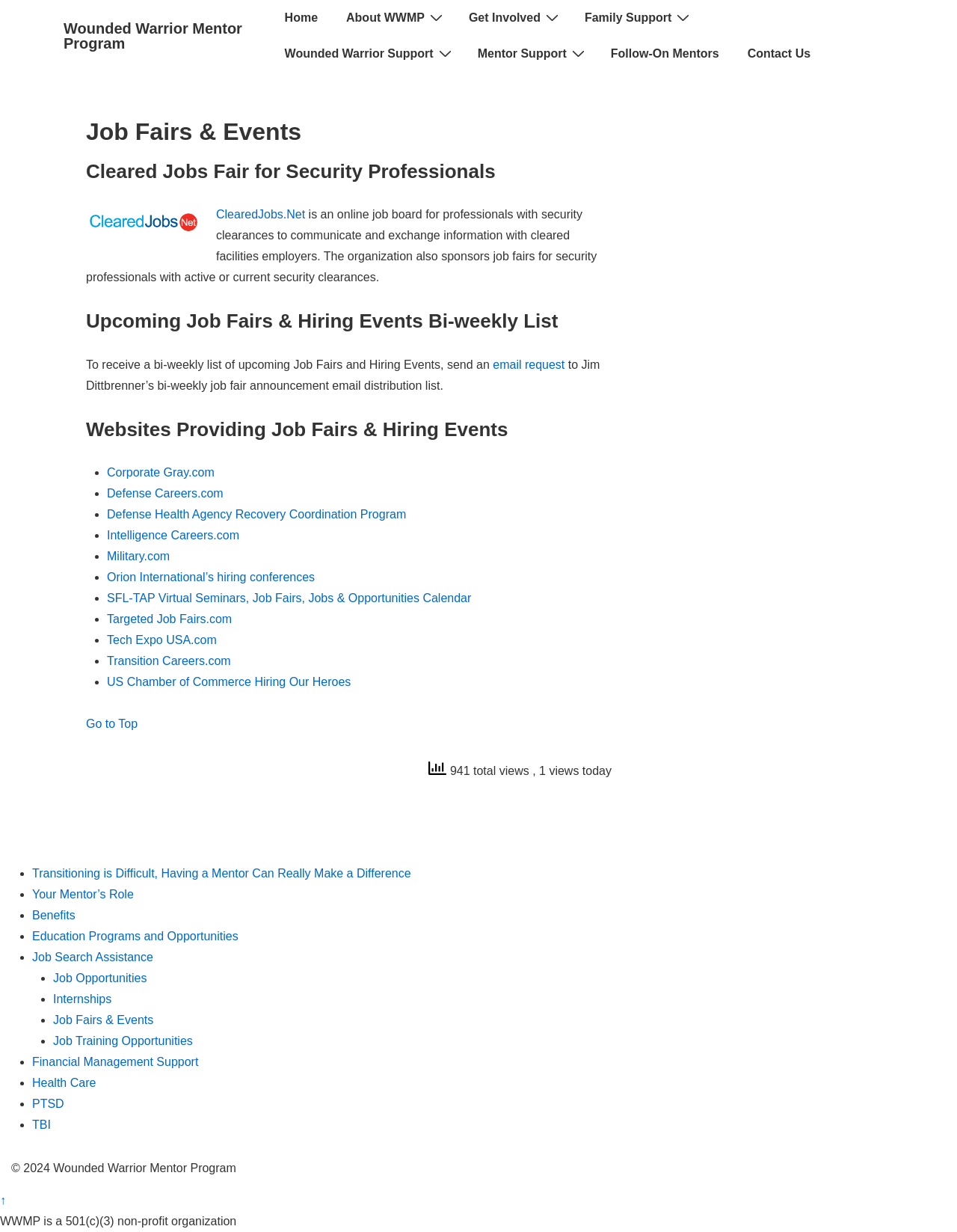How many websites are listed under 'Websites Providing Job Fairs & Hiring Events'?
We need a detailed and meticulous answer to the question.

I counted the number of links listed under the heading 'Websites Providing Job Fairs & Hiring Events', which are 'Corporate Gray.com', 'Defense Careers.com', 'Defense Health Agency Recovery Coordination Program', 'Intelligence Careers.com', 'Military.com', 'Orion International’s hiring conferences', 'SFL-TAP Virtual Seminars, Job Fairs, Jobs & Opportunities Calendar', 'Targeted Job Fairs.com', 'Tech Expo USA.com', and 'Transition Careers.com'.